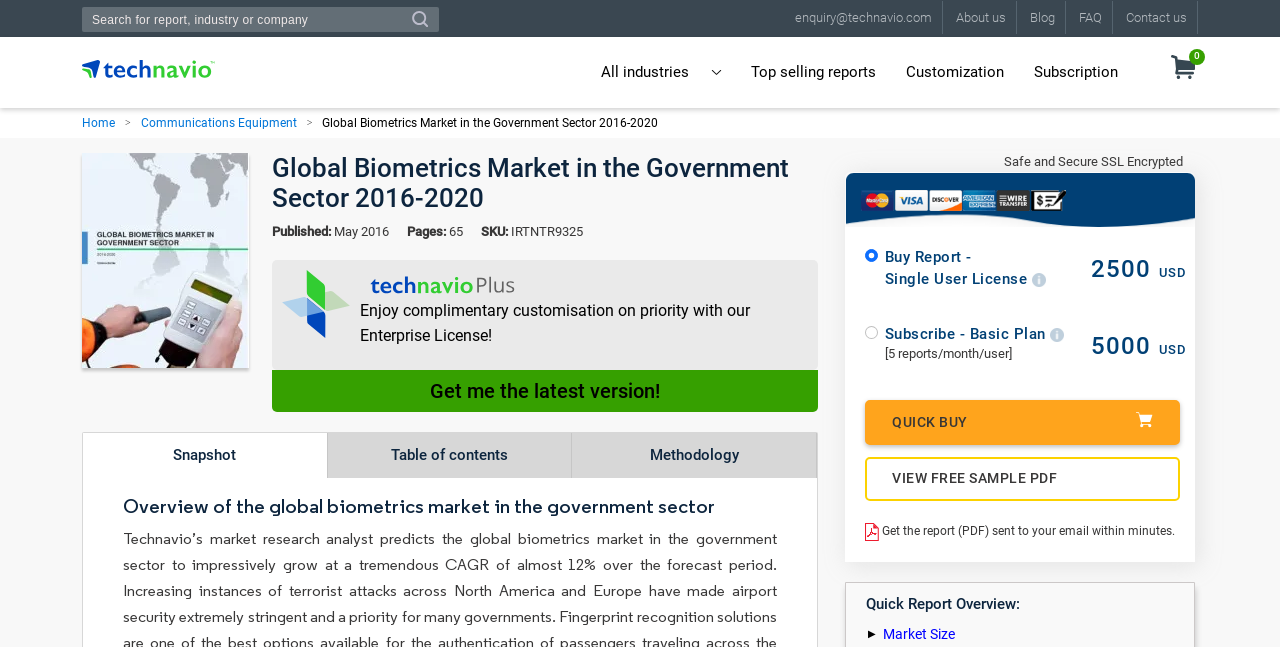What is the purpose of the 'QUICK BUY' button?
Using the image, elaborate on the answer with as much detail as possible.

I found the answer by looking at the button element with the text 'QUICK BUY Technavio' which is located near the bottom of the webpage, suggesting that it allows users to quickly purchase the report.